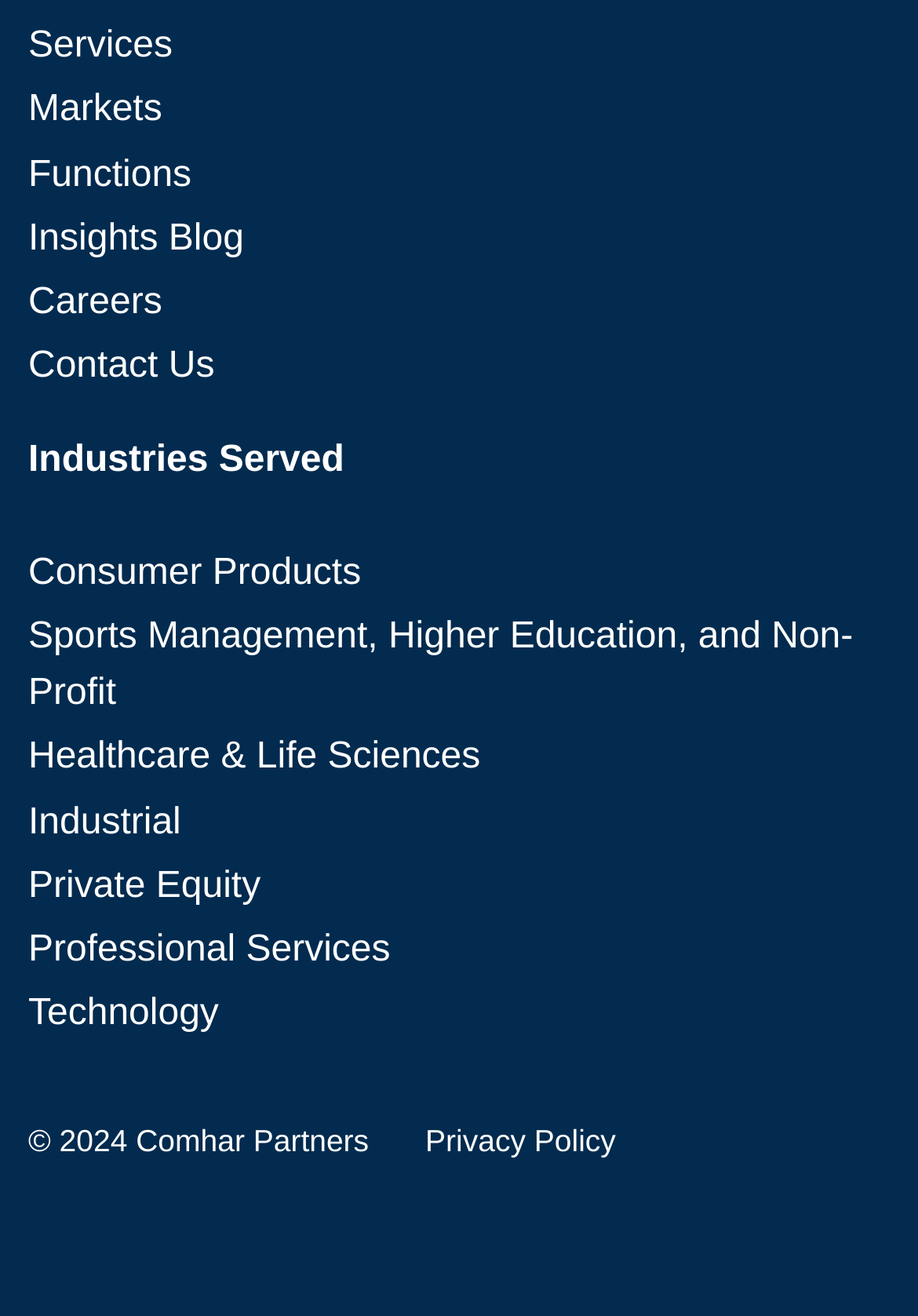Provide a brief response using a word or short phrase to this question:
What year is the copyright for?

2024